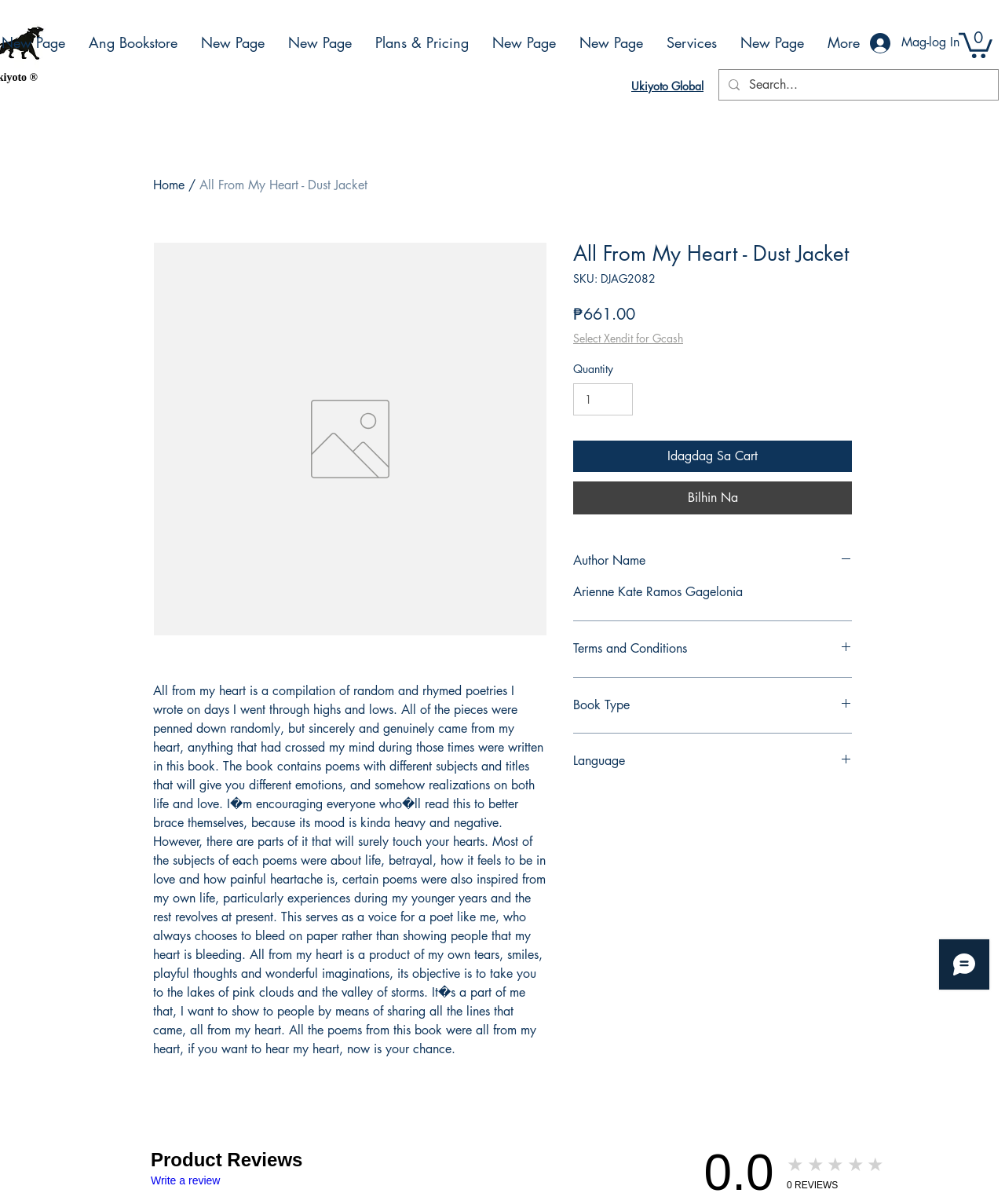Please determine the bounding box coordinates of the area that needs to be clicked to complete this task: 'View product reviews'. The coordinates must be four float numbers between 0 and 1, formatted as [left, top, right, bottom].

[0.15, 0.955, 0.301, 0.971]